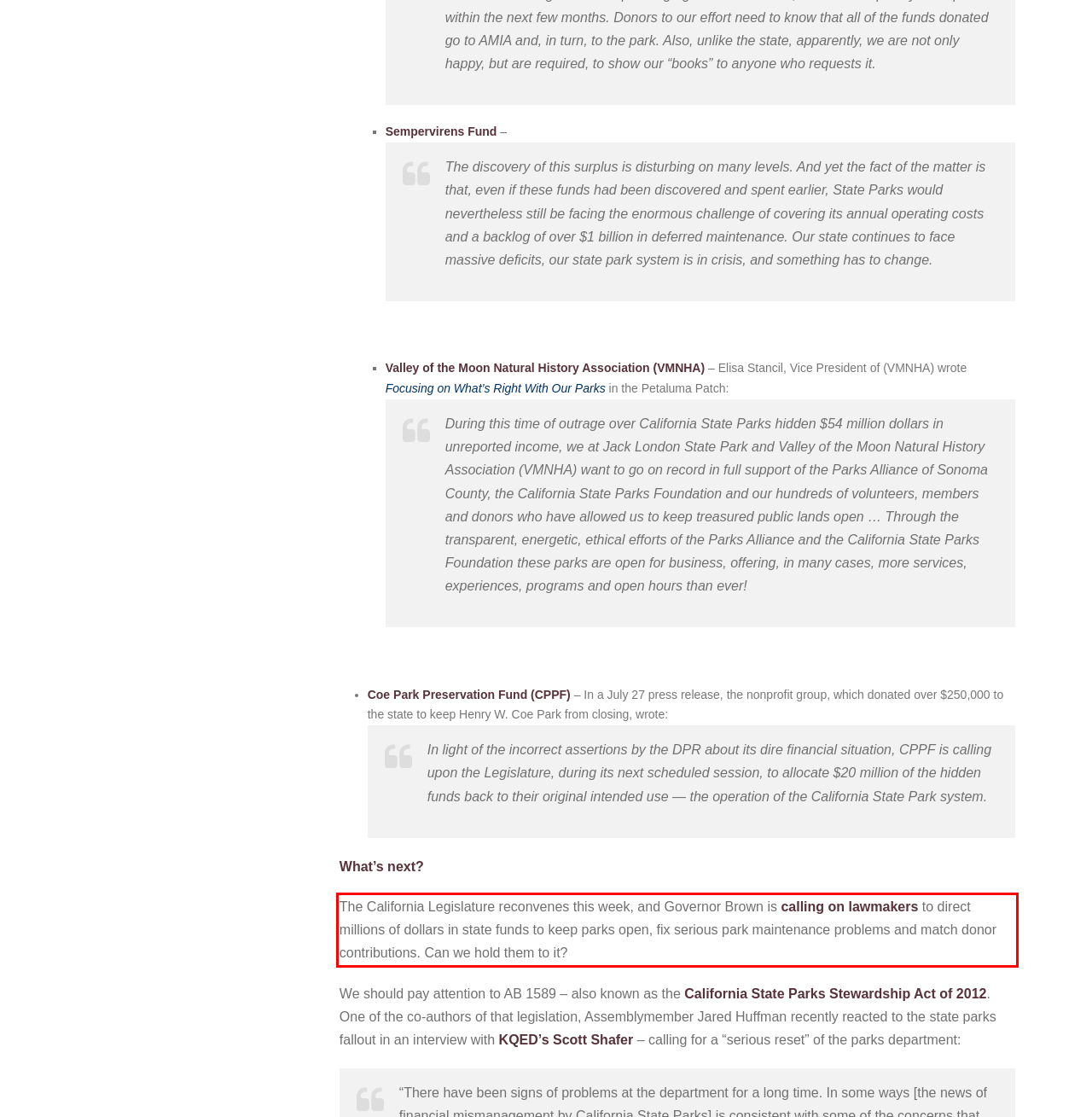Using OCR, extract the text content found within the red bounding box in the given webpage screenshot.

The California Legislature reconvenes this week, and Governor Brown is calling on lawmakers to direct millions of dollars in state funds to keep parks open, fix serious park maintenance problems and match donor contributions. Can we hold them to it?